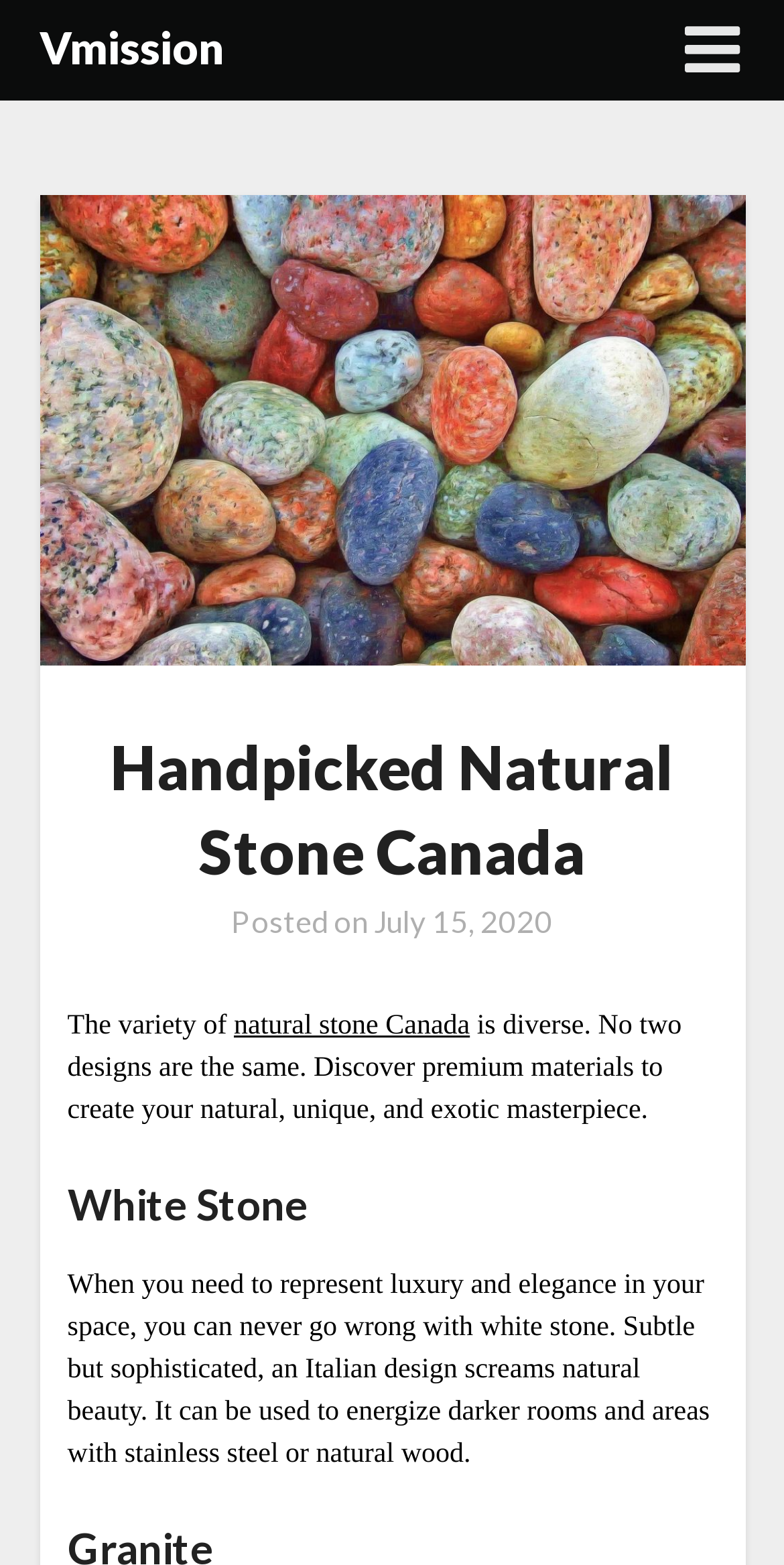Generate a thorough caption detailing the webpage content.

The webpage is about Handpicked Natural Stone Canada, specifically highlighting the variety of natural stones available. At the top-right corner, there is a small icon represented by '\uf0c9', which is likely a social media or navigation icon. Next to it, the website's name "Vmission" is displayed.

Below the website's name, a large header section spans across the page, containing the title "Handpicked Natural Stone Canada". Directly below the title, there is a posting date "July 15, 2020" with a brief description "Posted on".

The main content of the page is divided into sections, with the first section describing the diversity of natural stones in Canada. This section starts with a brief sentence "The variety of natural stone Canada is diverse." followed by a link to "natural stone Canada". The text continues to explain that no two designs are the same and invites users to discover premium materials to create their unique masterpiece.

Further down, there is a section dedicated to "White Stone", with a heading that stands out. This section describes the luxury and elegance that white stone can bring to a space, highlighting its ability to energize darker rooms and areas when paired with stainless steel or natural wood.